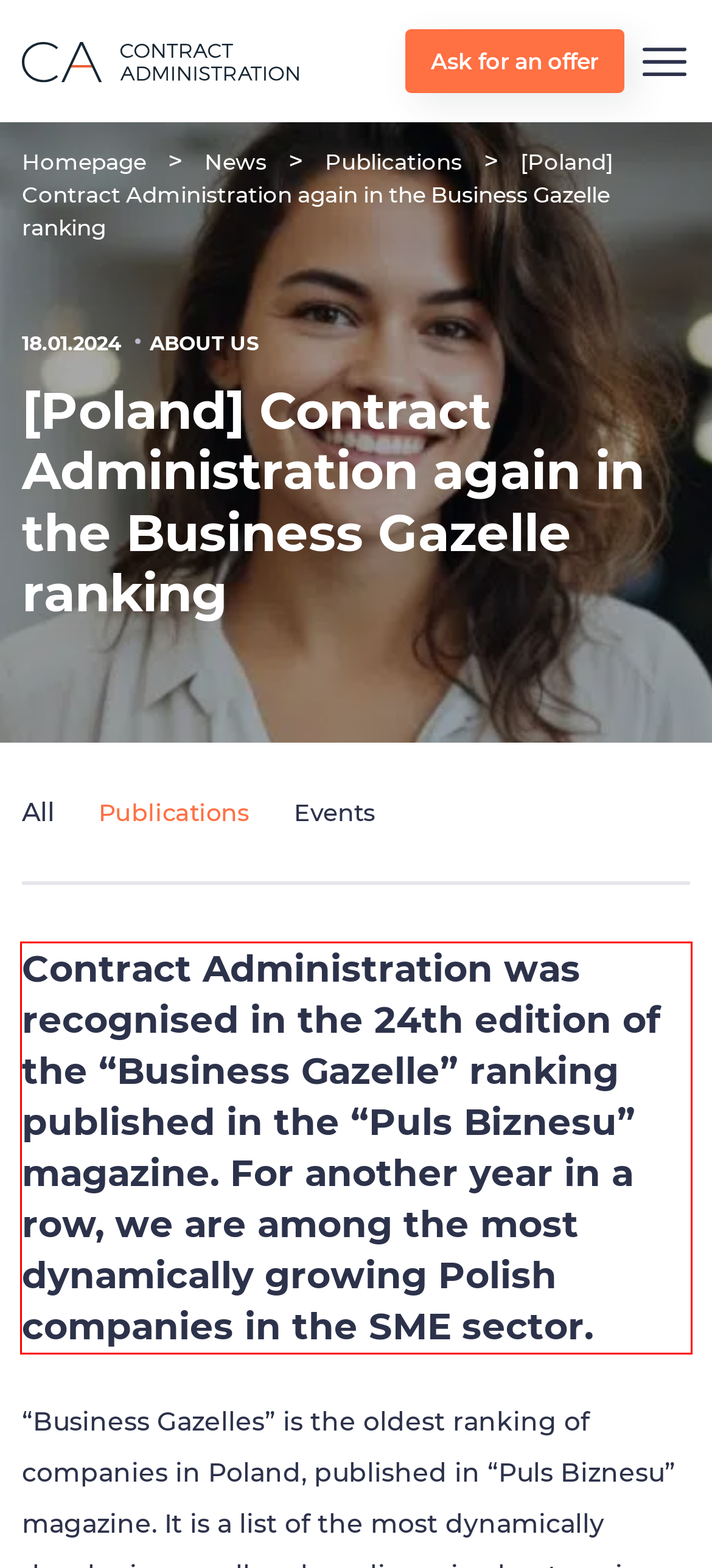There is a UI element on the webpage screenshot marked by a red bounding box. Extract and generate the text content from within this red box.

Contract Administration was recognised in the 24th edition of the “Business Gazelle” ranking published in the “Puls Biznesu” magazine. For another year in a row, we are among the most dynamically growing Polish companies in the SME sector.